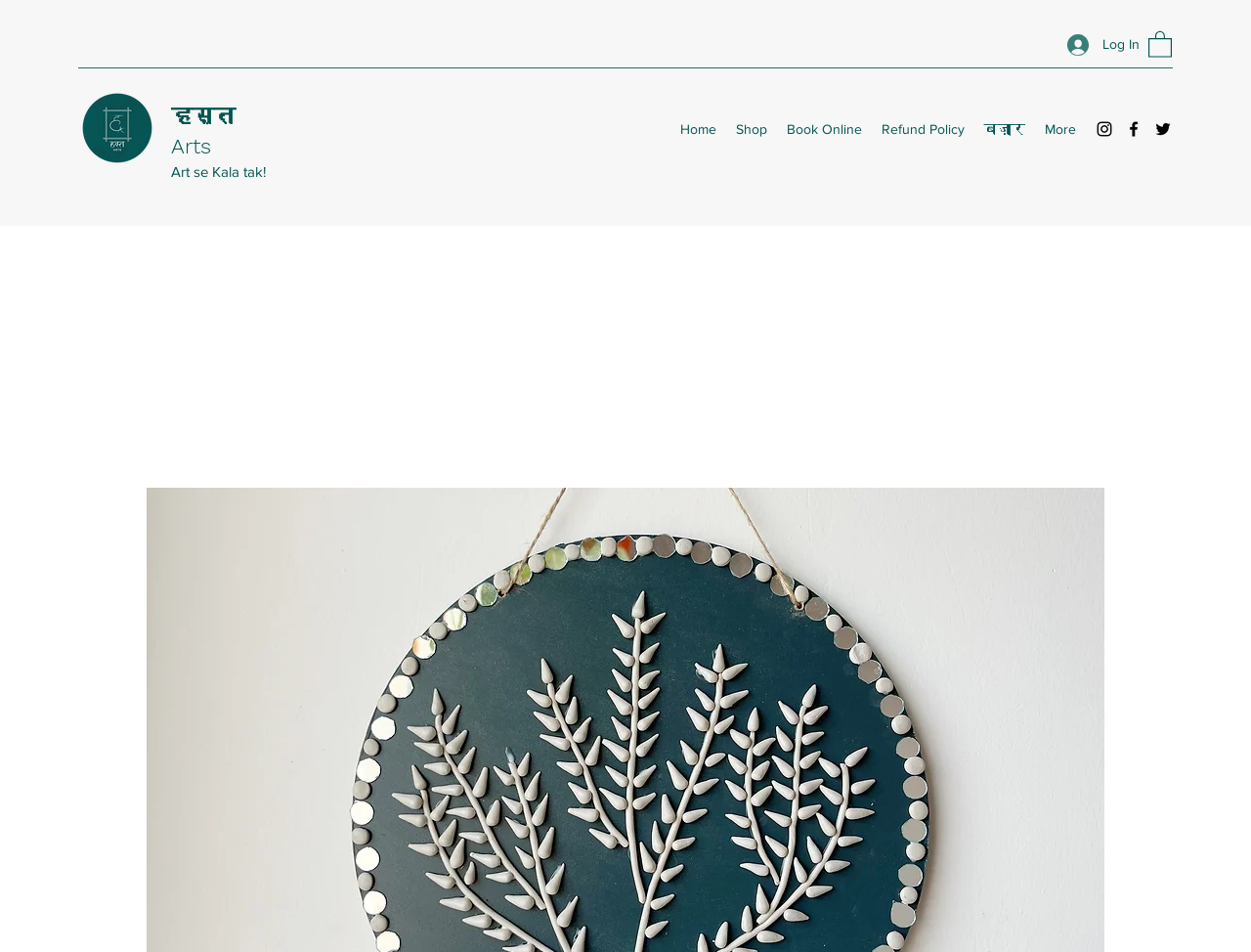Please locate the bounding box coordinates of the element that should be clicked to achieve the given instruction: "View the product on the Product Page".

[0.0, 0.237, 1.0, 0.258]